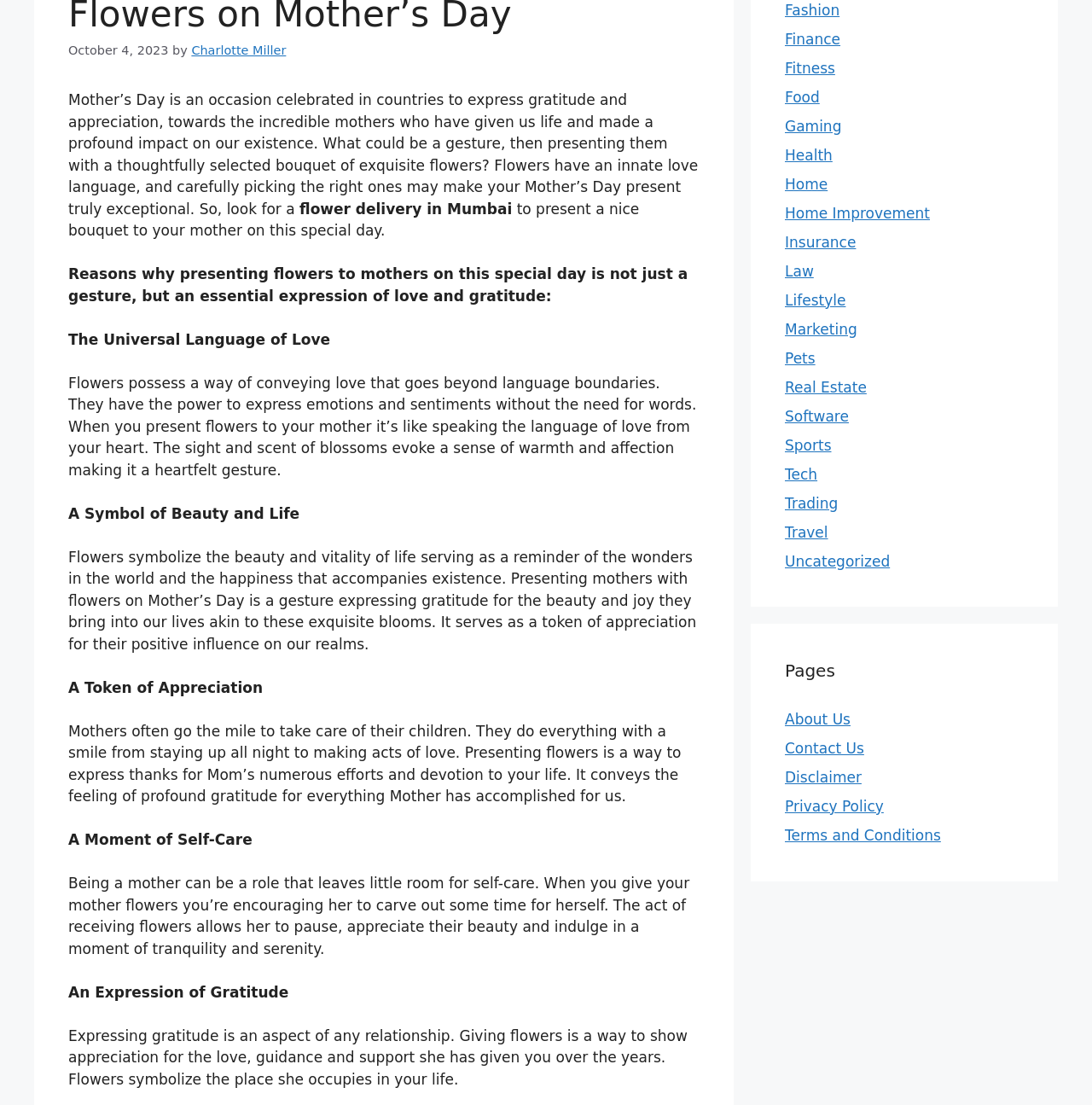Determine the bounding box for the HTML element described here: "Charlotte Miller". The coordinates should be given as [left, top, right, bottom] with each number being a float between 0 and 1.

[0.175, 0.04, 0.262, 0.052]